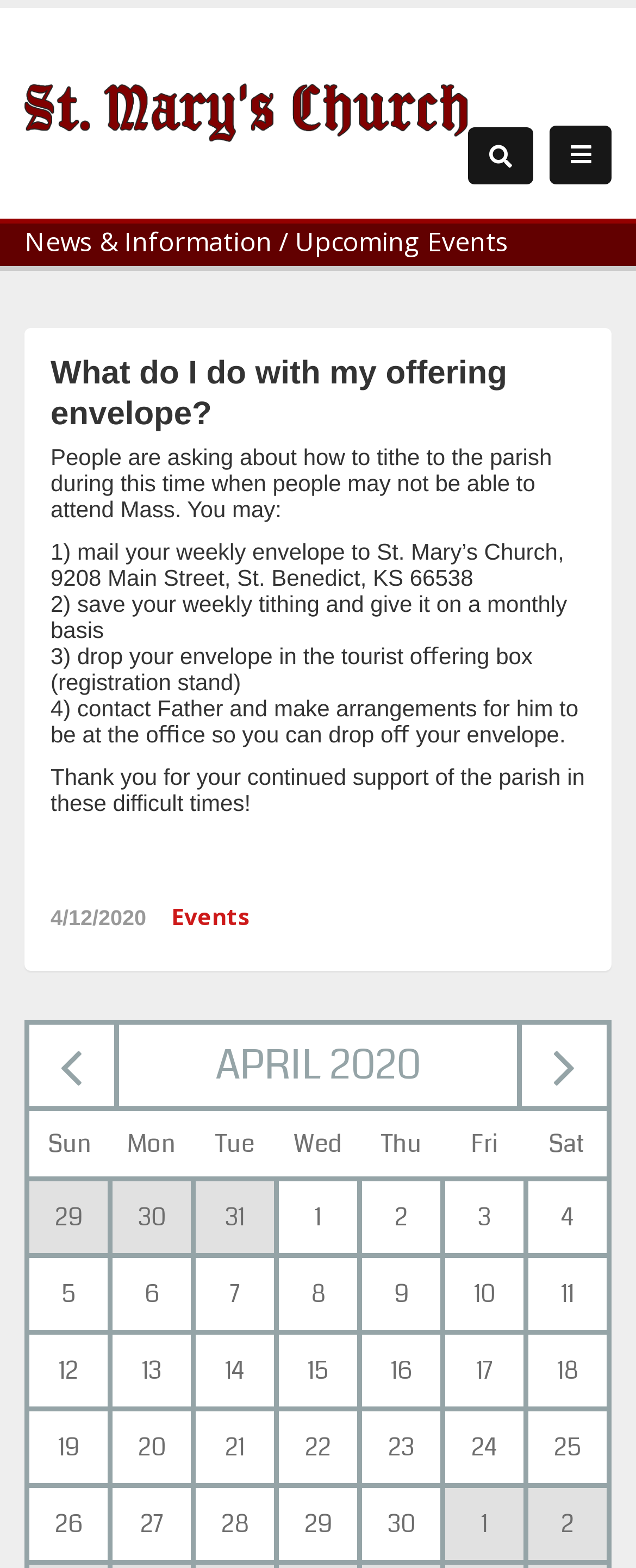Can you provide the bounding box coordinates for the element that should be clicked to implement the instruction: "Shop online"?

None